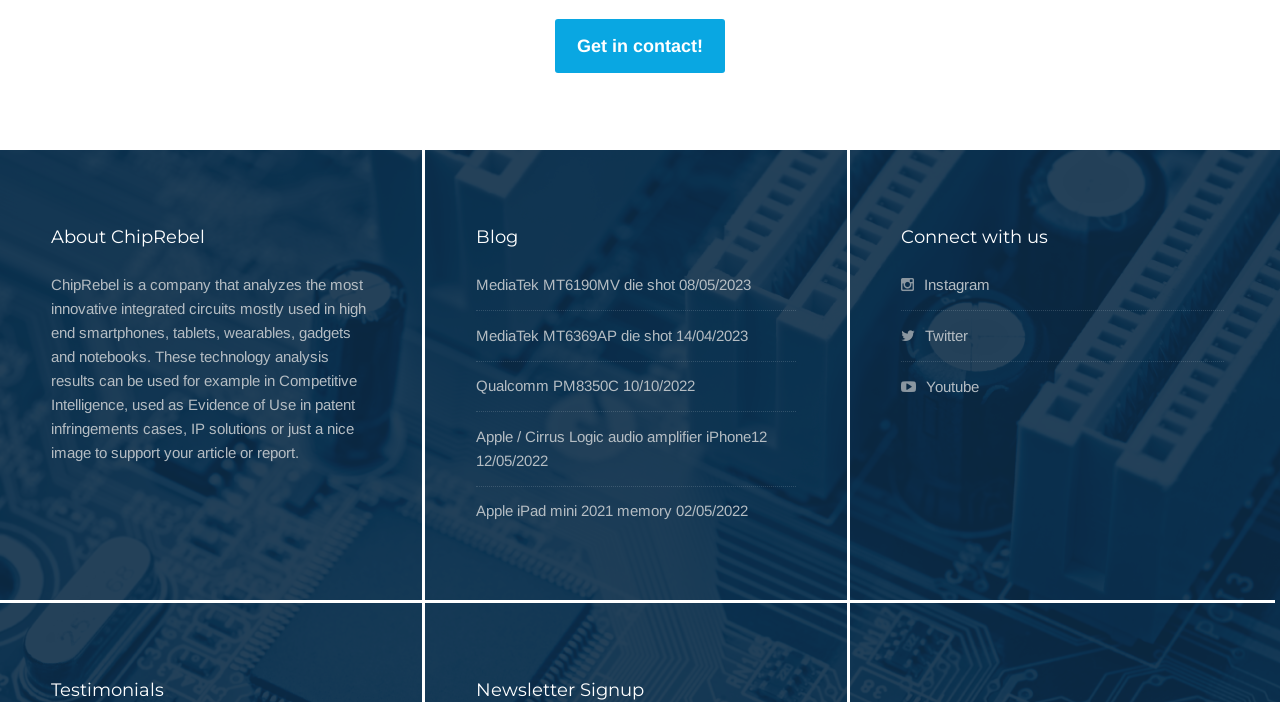Use a single word or phrase to respond to the question:
How many blog posts are listed?

5